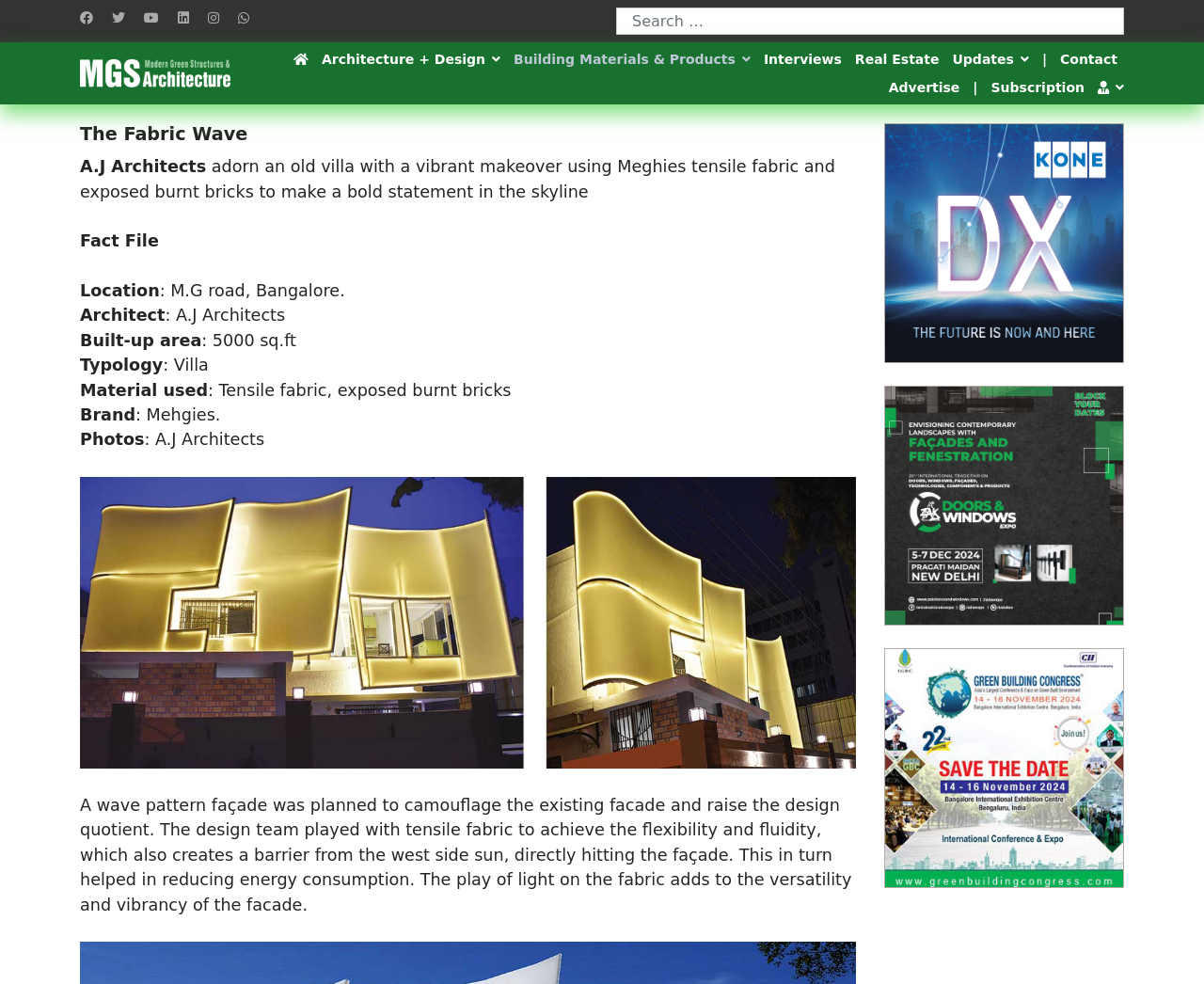Identify the bounding box coordinates of the element that should be clicked to fulfill this task: "Visit the 'About Clinic' page". The coordinates should be provided as four float numbers between 0 and 1, i.e., [left, top, right, bottom].

None